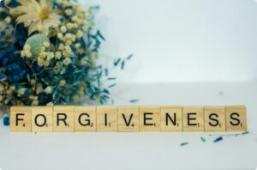What type of elements are bunched up in the background?
Based on the image, respond with a single word or phrase.

Natural elements